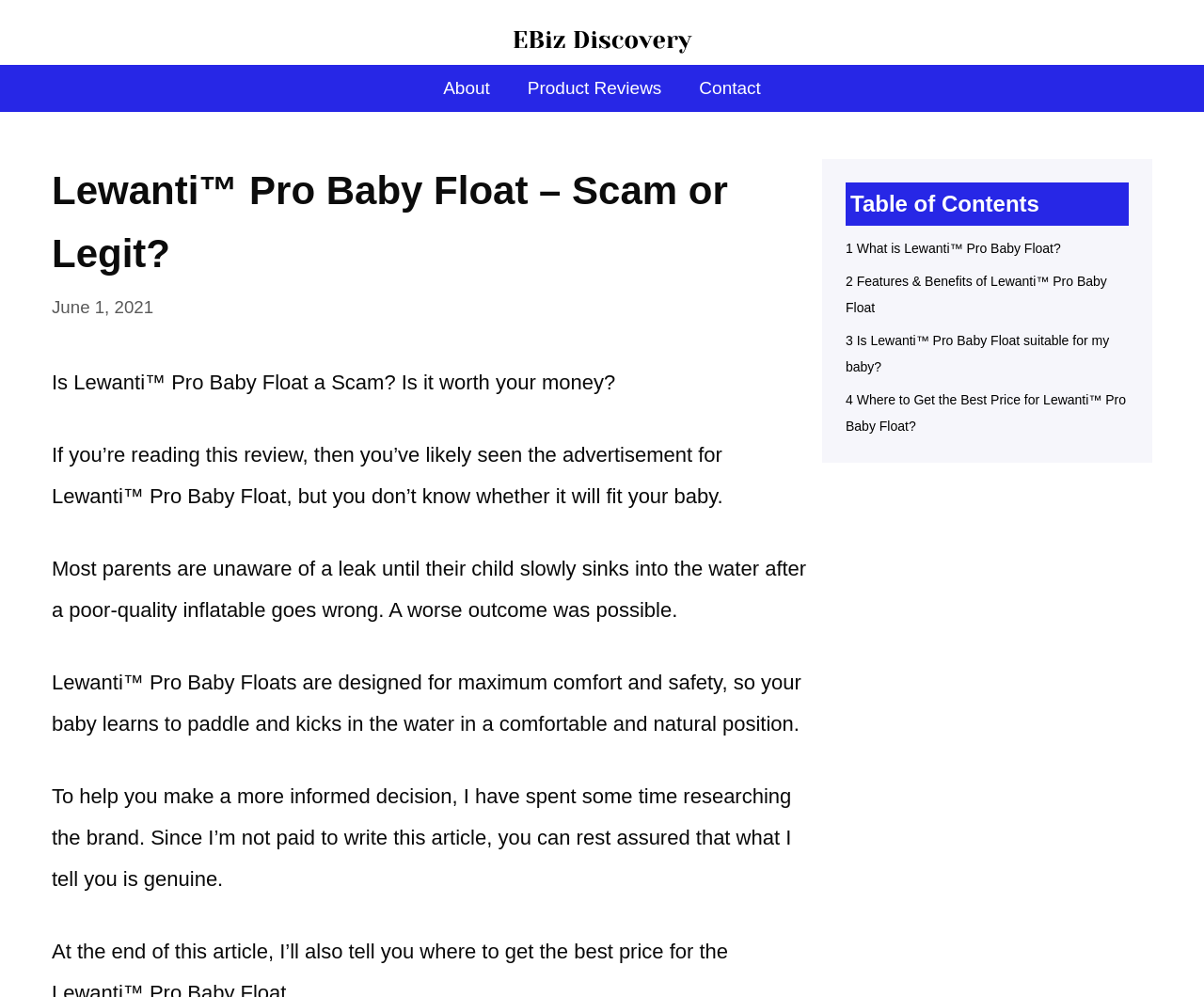Locate and extract the text of the main heading on the webpage.

Lewanti™ Pro Baby Float – Scam or Legit?